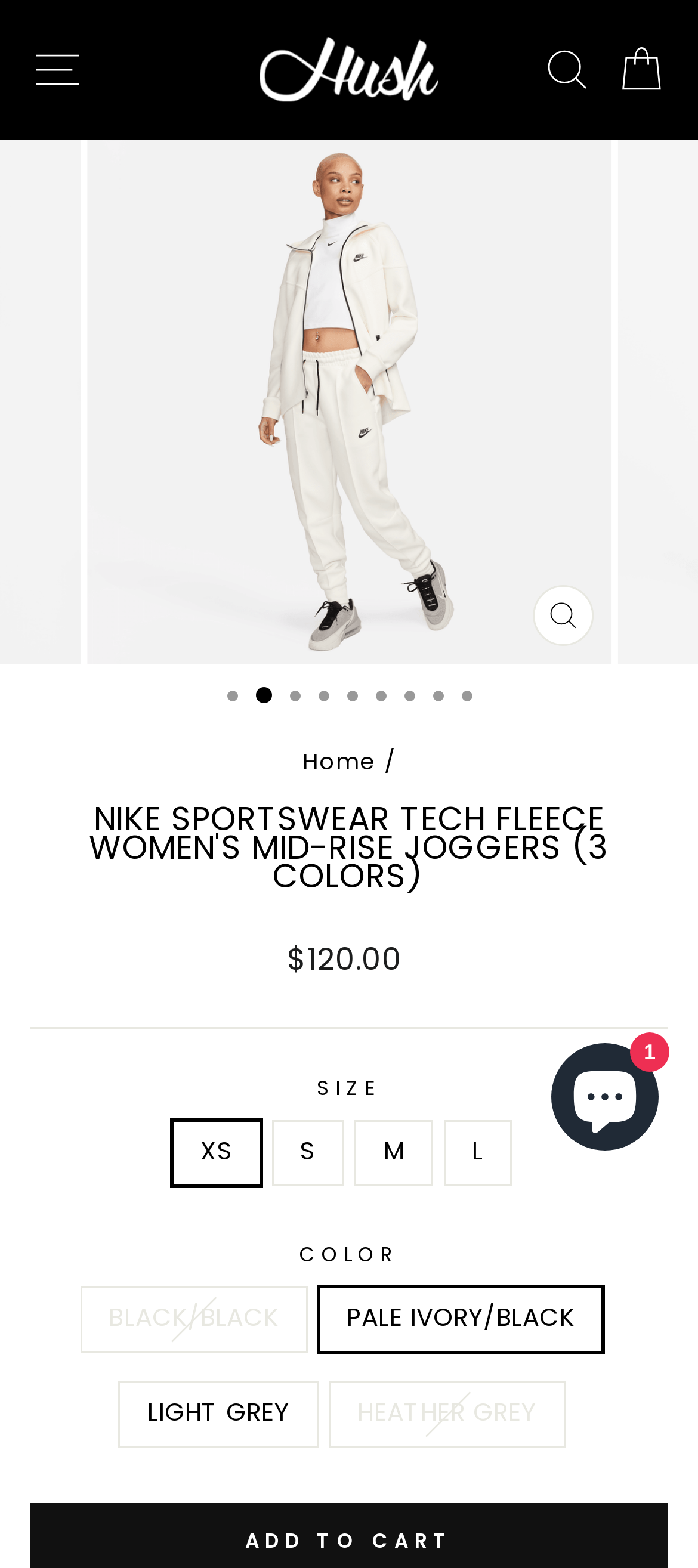What is the price of the Nike Sportswear Tech Fleece Women's Mid-Rise Joggers?
Give a single word or phrase as your answer by examining the image.

$120.00